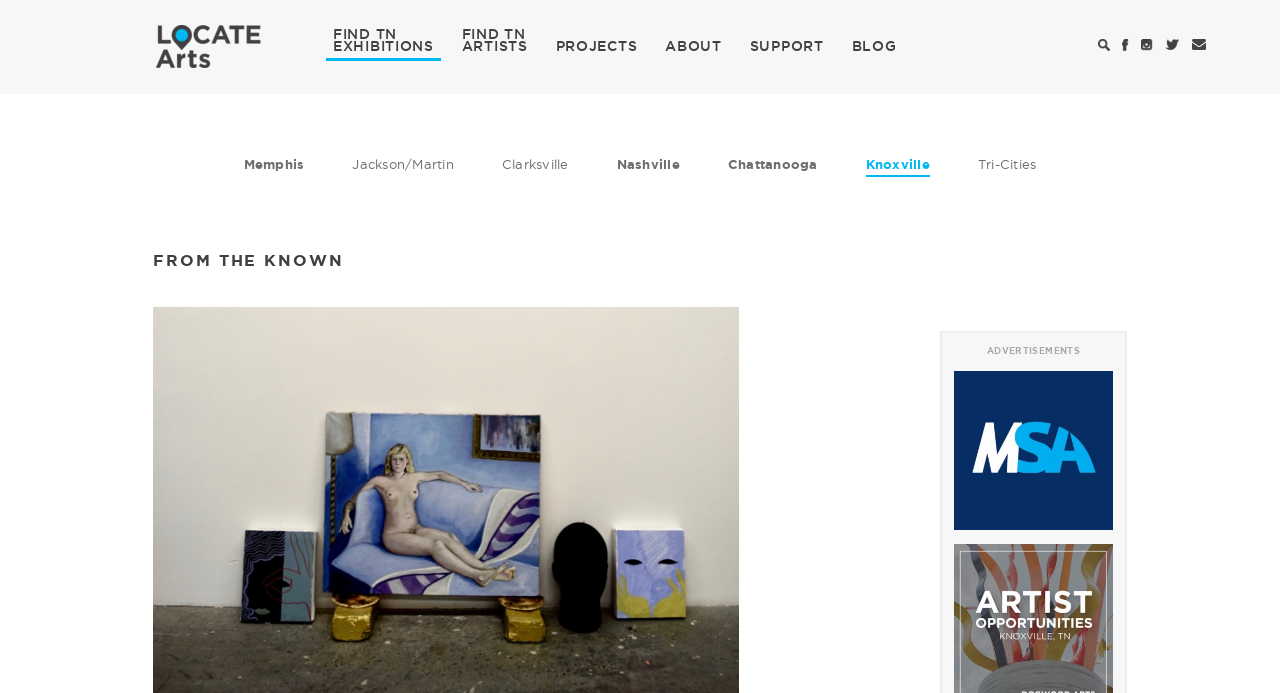From the details in the image, provide a thorough response to the question: What is the organization mentioned in the advertisement?

I found an image with a link that says 'Mid-South Sculpture Alliance', which is likely an organization being advertised on the webpage.